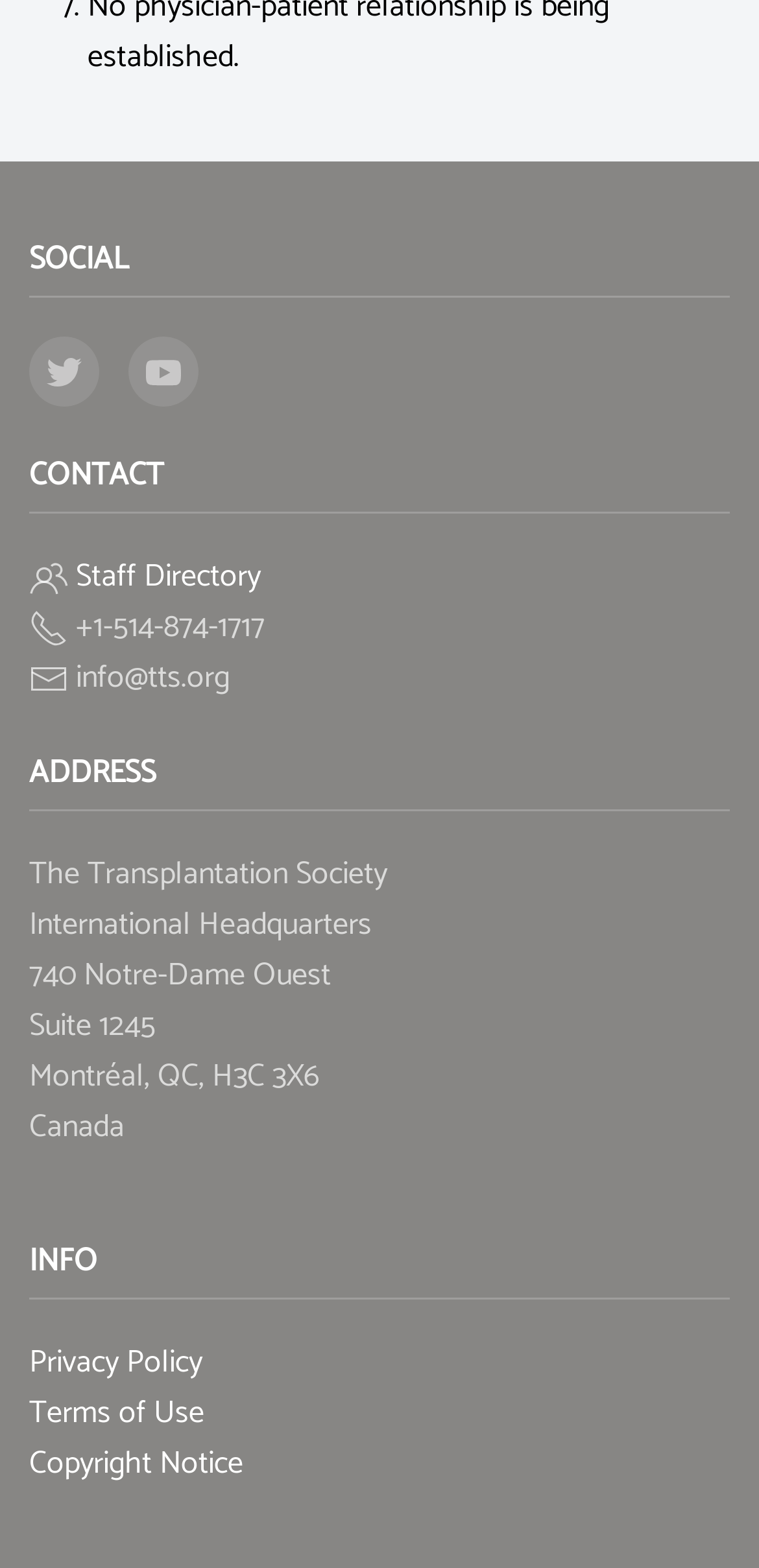Please provide a comprehensive response to the question based on the details in the image: What is the organization's email address?

I found the email address by looking at the StaticText element with the OCR text 'info@tts.org' which is located under the 'CONTACT' heading.